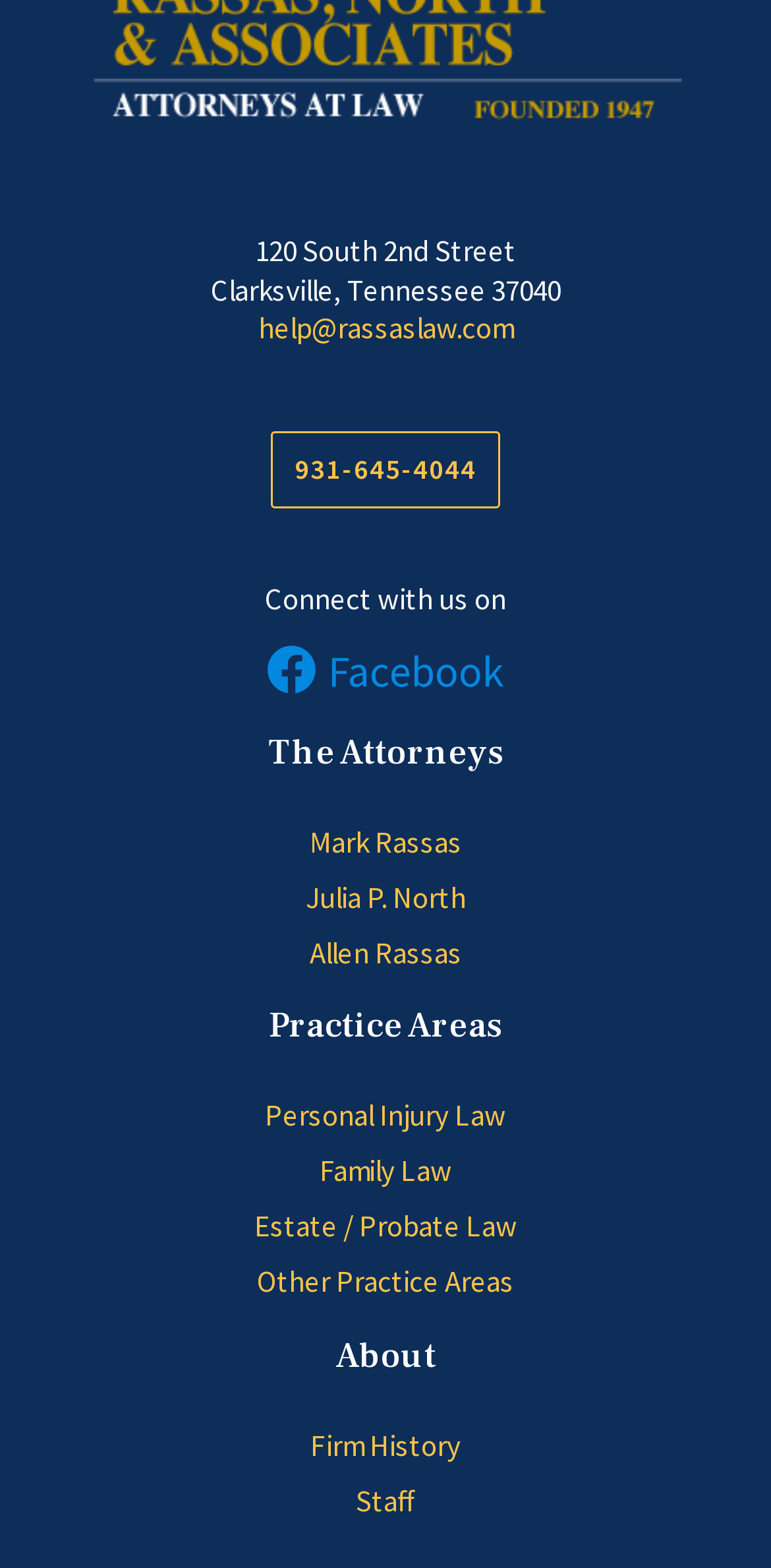Highlight the bounding box coordinates of the region I should click on to meet the following instruction: "Click on the FDBZ link".

None